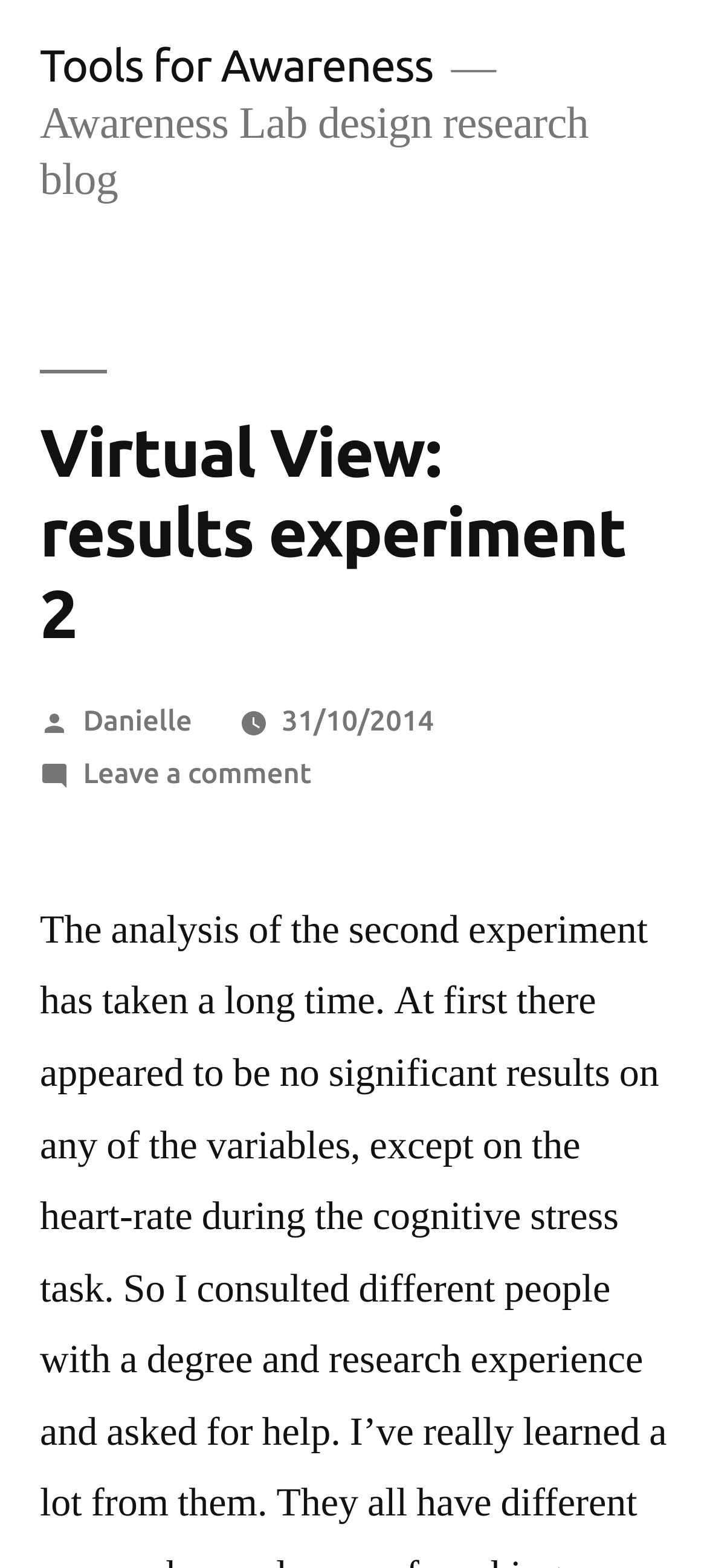Who is the author of this post?
Please utilize the information in the image to give a detailed response to the question.

I found the author's name by looking at the 'Posted by' section, which is located below the main heading. The text 'Posted by' is followed by a link with the text 'Danielle', indicating that Danielle is the author of this post.